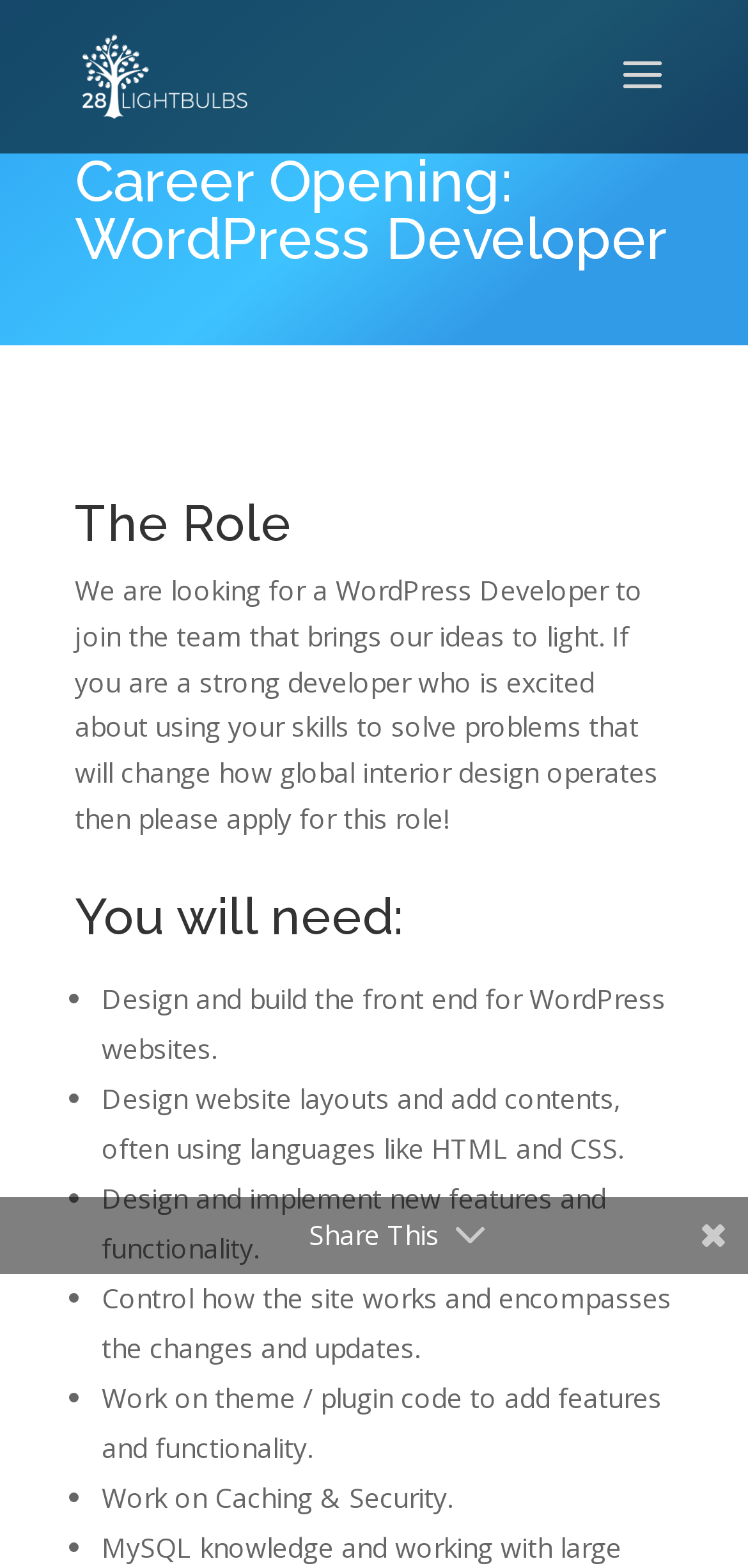Respond to the question below with a single word or phrase:
What is the company name?

28 Lightbulbs